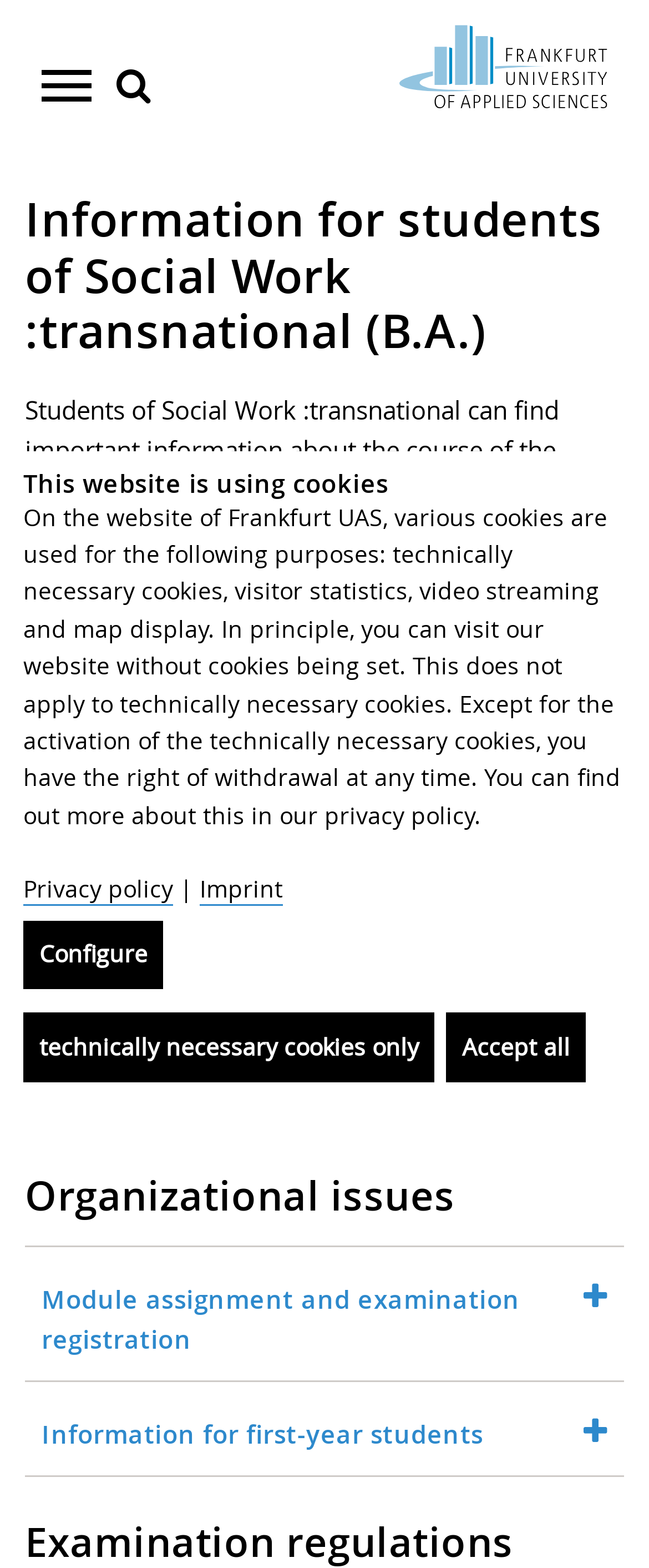Identify the bounding box coordinates of the clickable region necessary to fulfill the following instruction: "Click on Research". The bounding box coordinates should be four float numbers between 0 and 1, i.e., [left, top, right, bottom].

[0.177, 0.102, 0.395, 0.131]